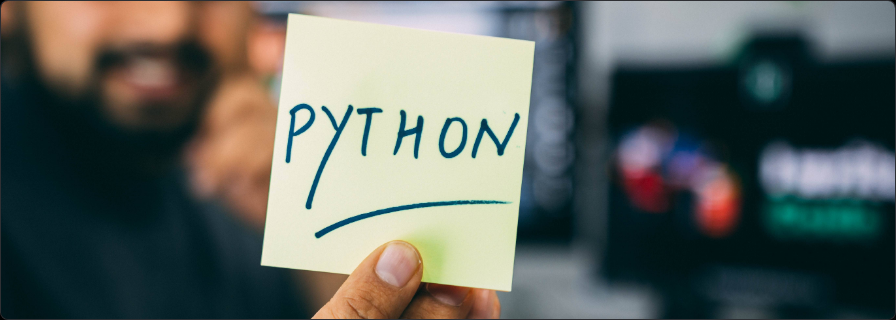Write a descriptive caption for the image, covering all notable aspects.

The image captures a close-up of a person holding a yellow sticky note prominently displaying the word "PYTHON" written in bold, expressive handwriting. The individual appears enthusiastic, with their face partially visible in the background, conveying a sense of eagerness or excitement about the programming language. Behind them, slightly blurred, are various colorful objects that presumably hint at a creative, tech-friendly environment, common in programming or development settings. This image aligns well with the theme of the blog post "Create Your Django Project The Right Way," which targets aspiring Django developers looking to enhance their knowledge and skills in Python programming.